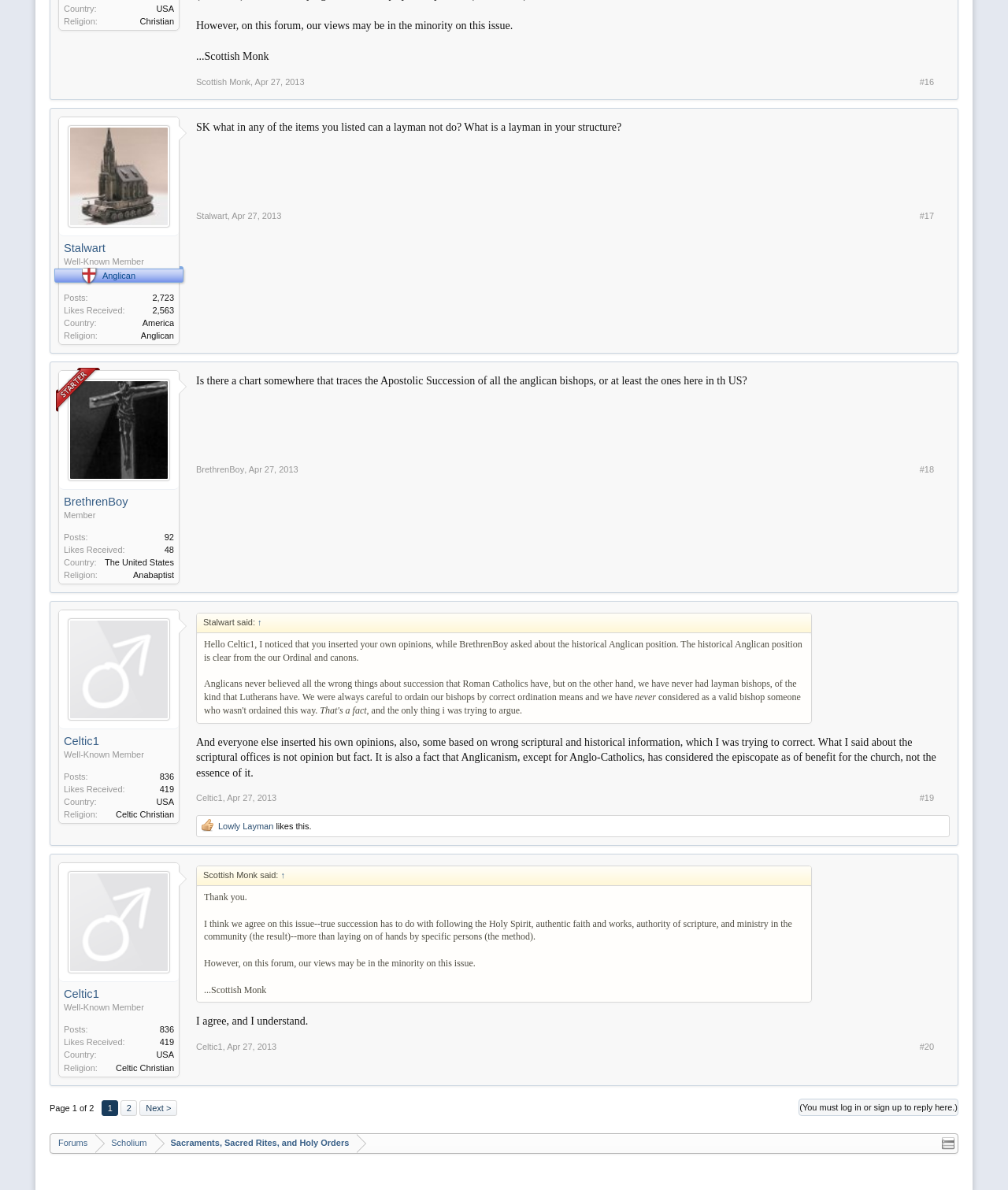Determine the bounding box coordinates of the area to click in order to meet this instruction: "View Celtic1's profile".

[0.066, 0.133, 0.17, 0.219]